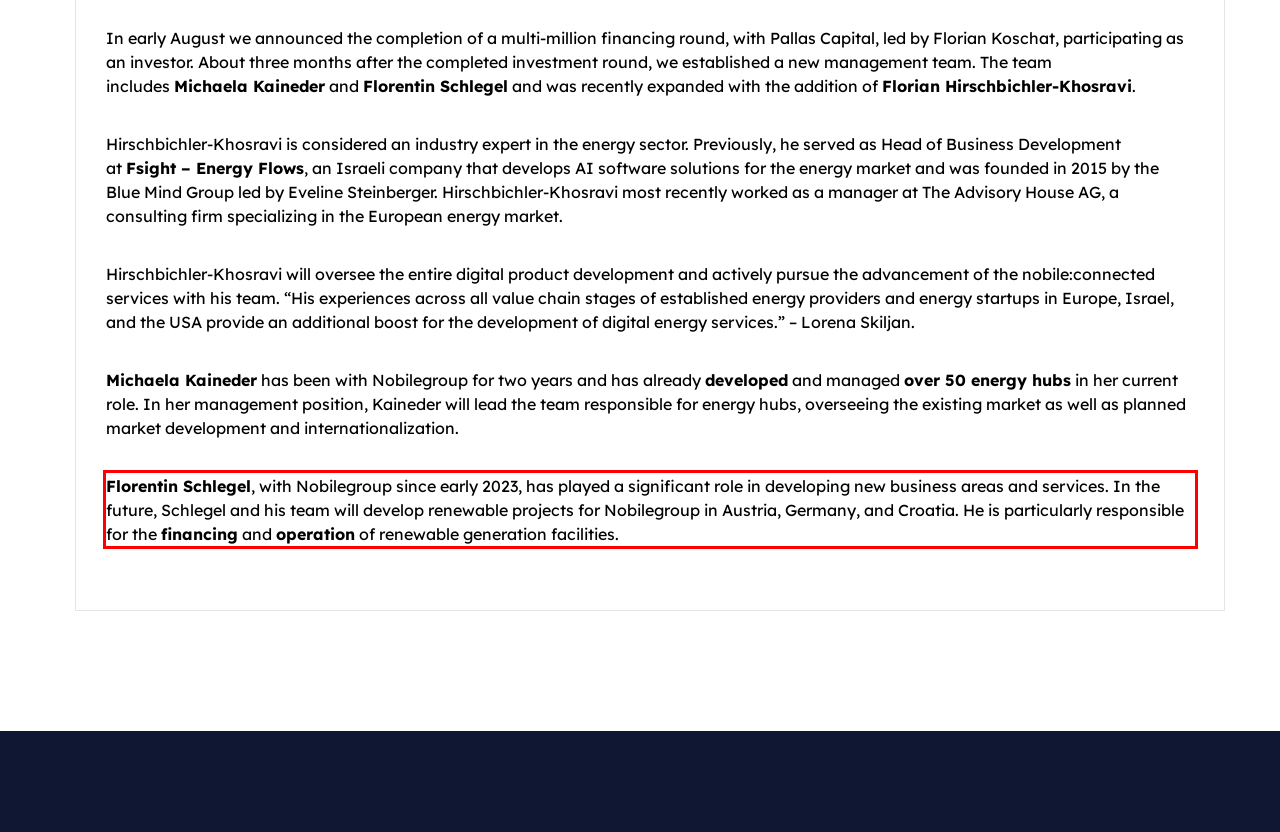Look at the provided screenshot of the webpage and perform OCR on the text within the red bounding box.

Florentin Schlegel, with Nobilegroup since early 2023, has played a significant role in developing new business areas and services. In the future, Schlegel and his team will develop renewable projects for Nobilegroup in Austria, Germany, and Croatia. He is particularly responsible for the financing and operation of renewable generation facilities.